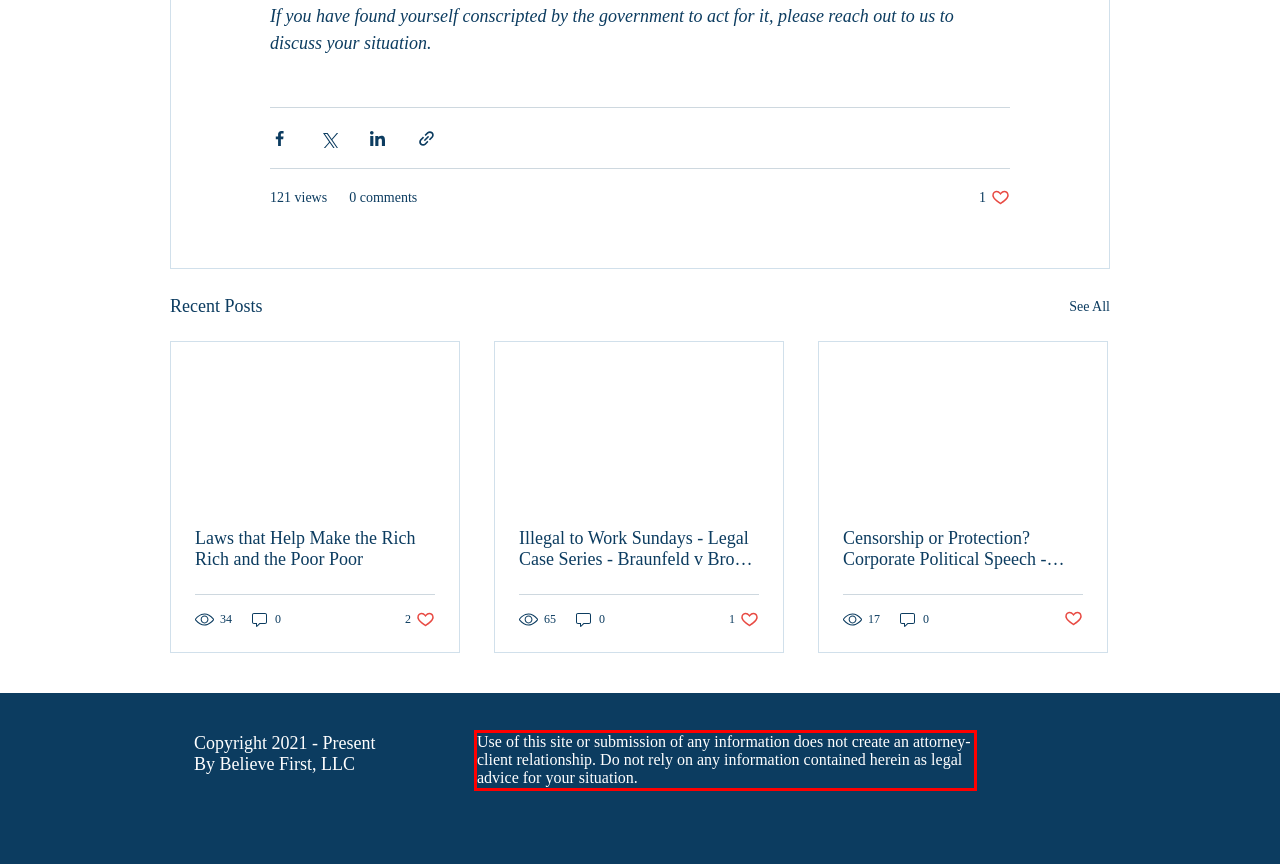Identify the text within the red bounding box on the webpage screenshot and generate the extracted text content.

Use of this site or submission of any information does not create an attorney-client relationship. Do not rely on any information contained herein as legal advice for your situation.